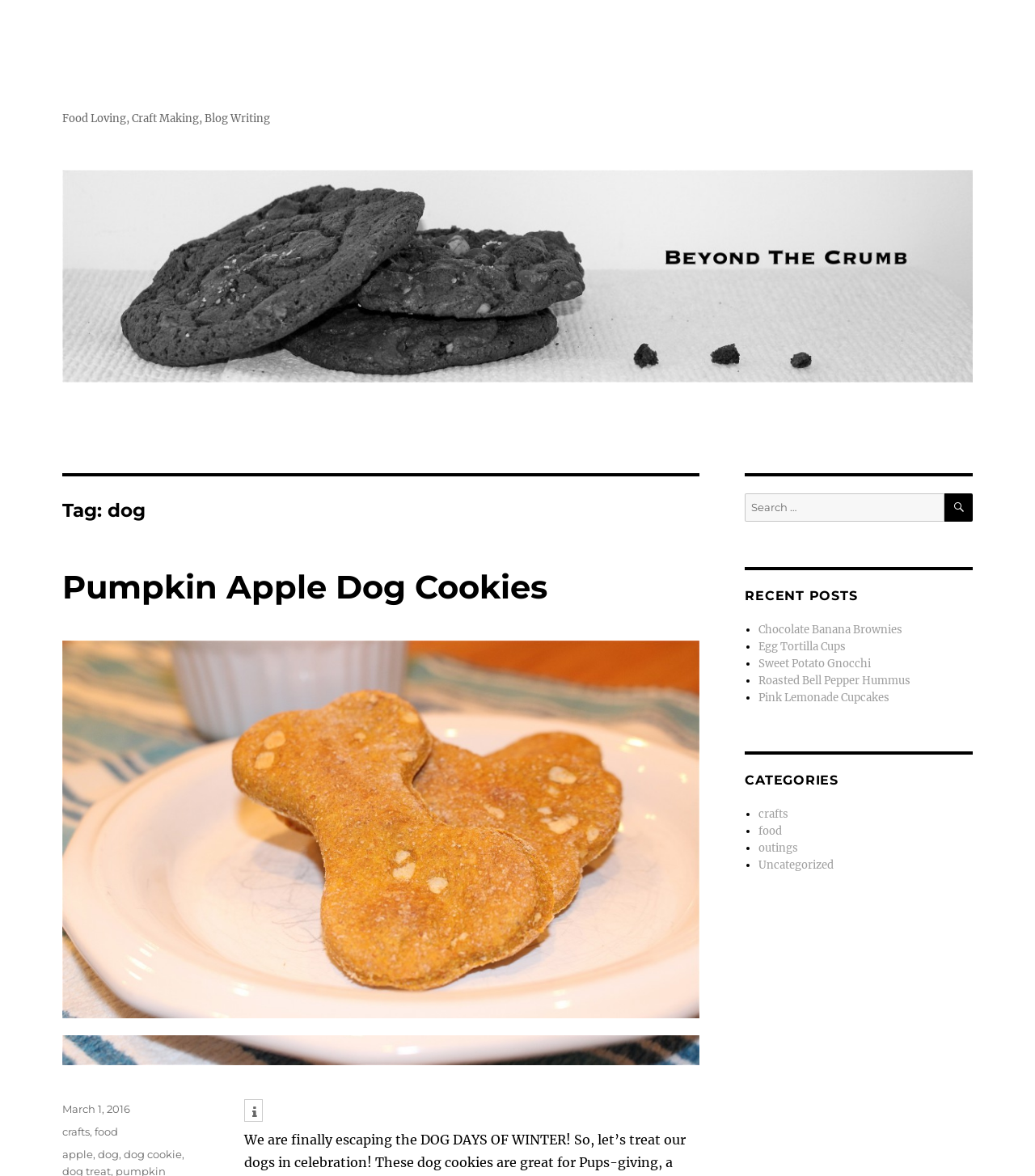What is the title of the blog post?
Give a single word or phrase as your answer by examining the image.

Pumpkin Apple Dog Cookies